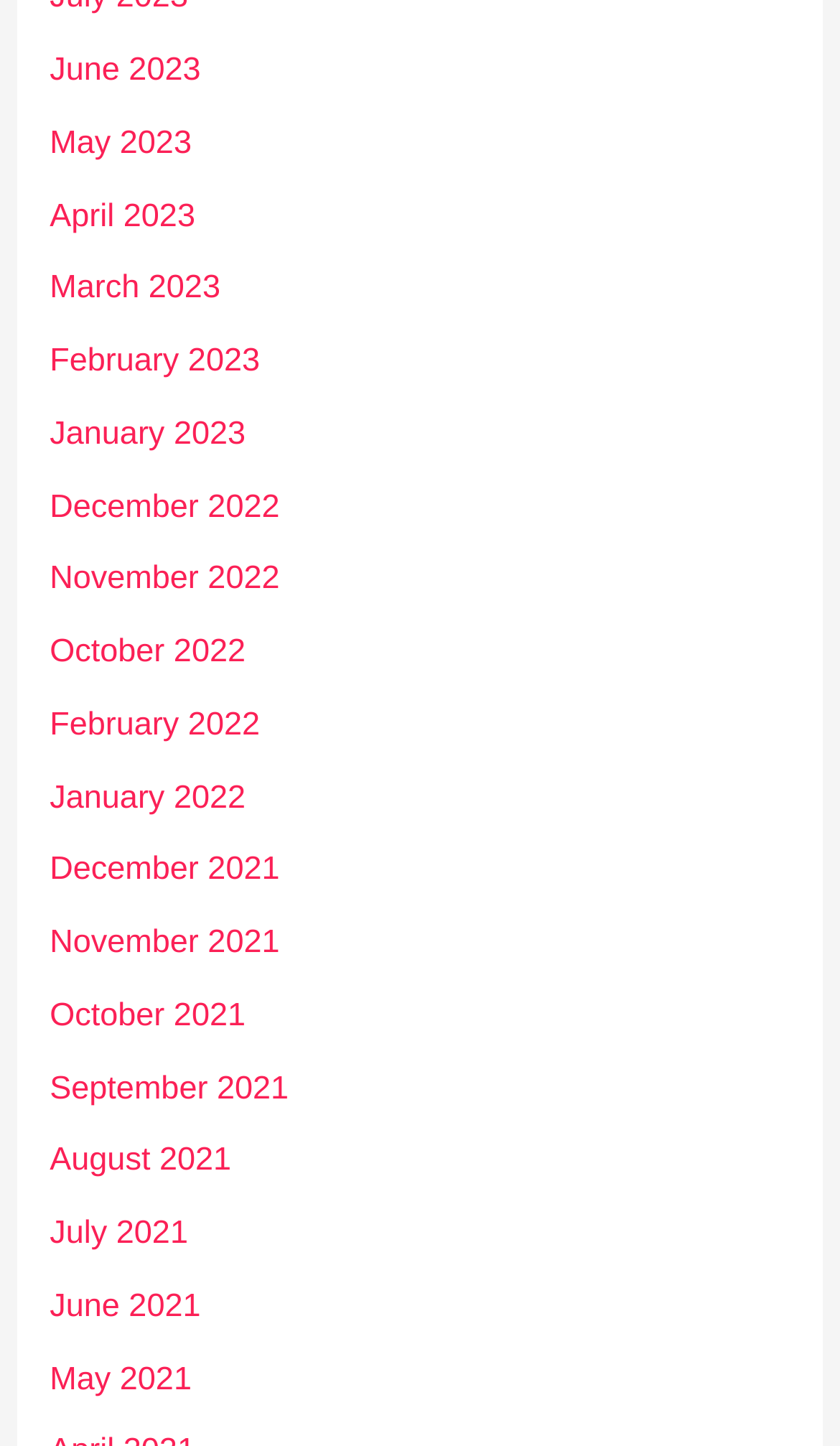Provide a short, one-word or phrase answer to the question below:
Are the months listed in chronological order?

Yes